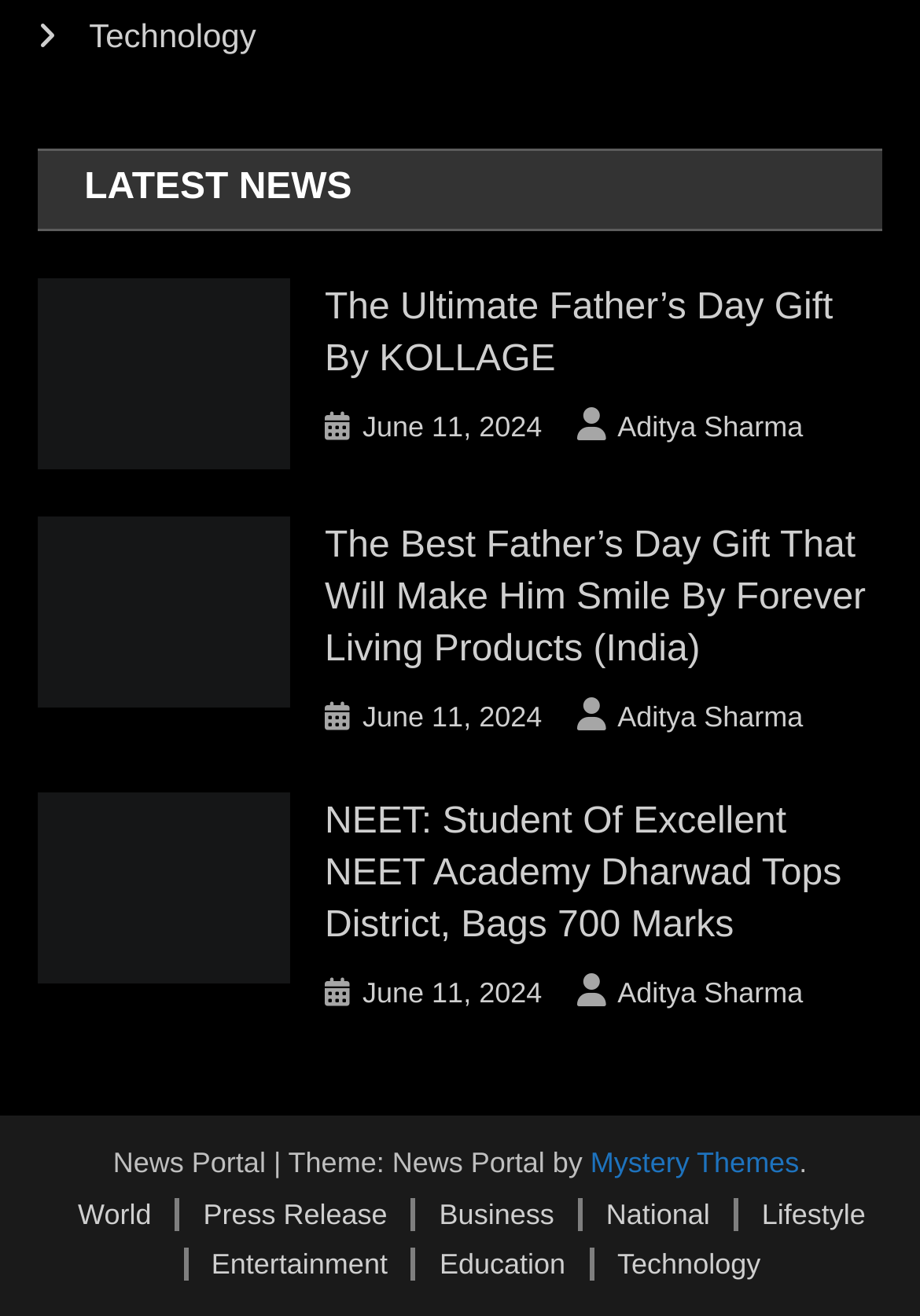Examine the screenshot and answer the question in as much detail as possible: What is the theme of this news portal?

I found the static text 'News Portal' at the bottom of the webpage, so I inferred that this is the theme of the news portal.